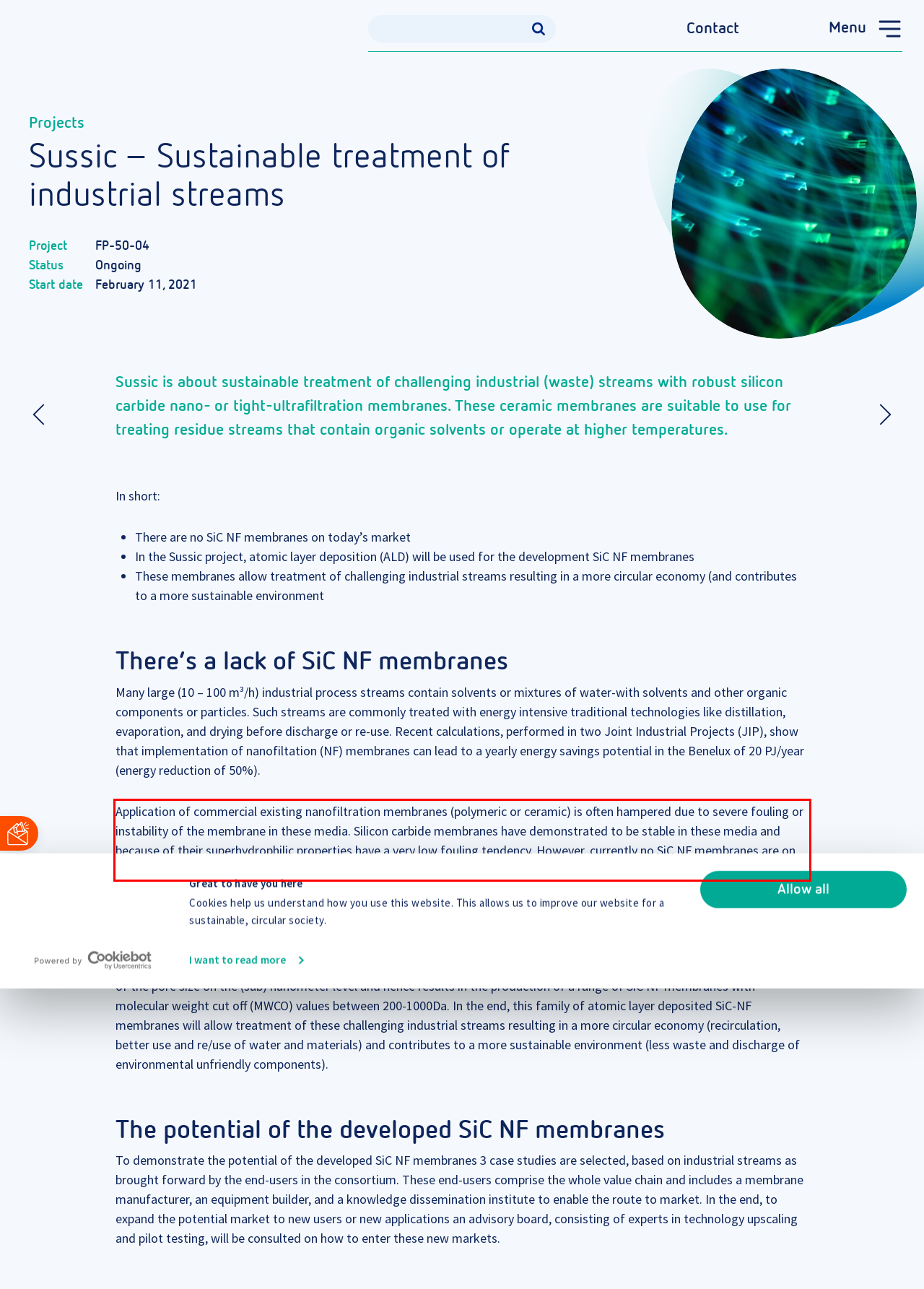Examine the screenshot of the webpage, locate the red bounding box, and generate the text contained within it.

Application of commercial existing nanofiltration membranes (polymeric or ceramic) is often hampered due to severe fouling or instability of the membrane in these media. Silicon carbide membranes have demonstrated to be stable in these media and because of their superhydrophilic properties have a very low fouling tendency. However, currently no SiC NF membranes are on the market.